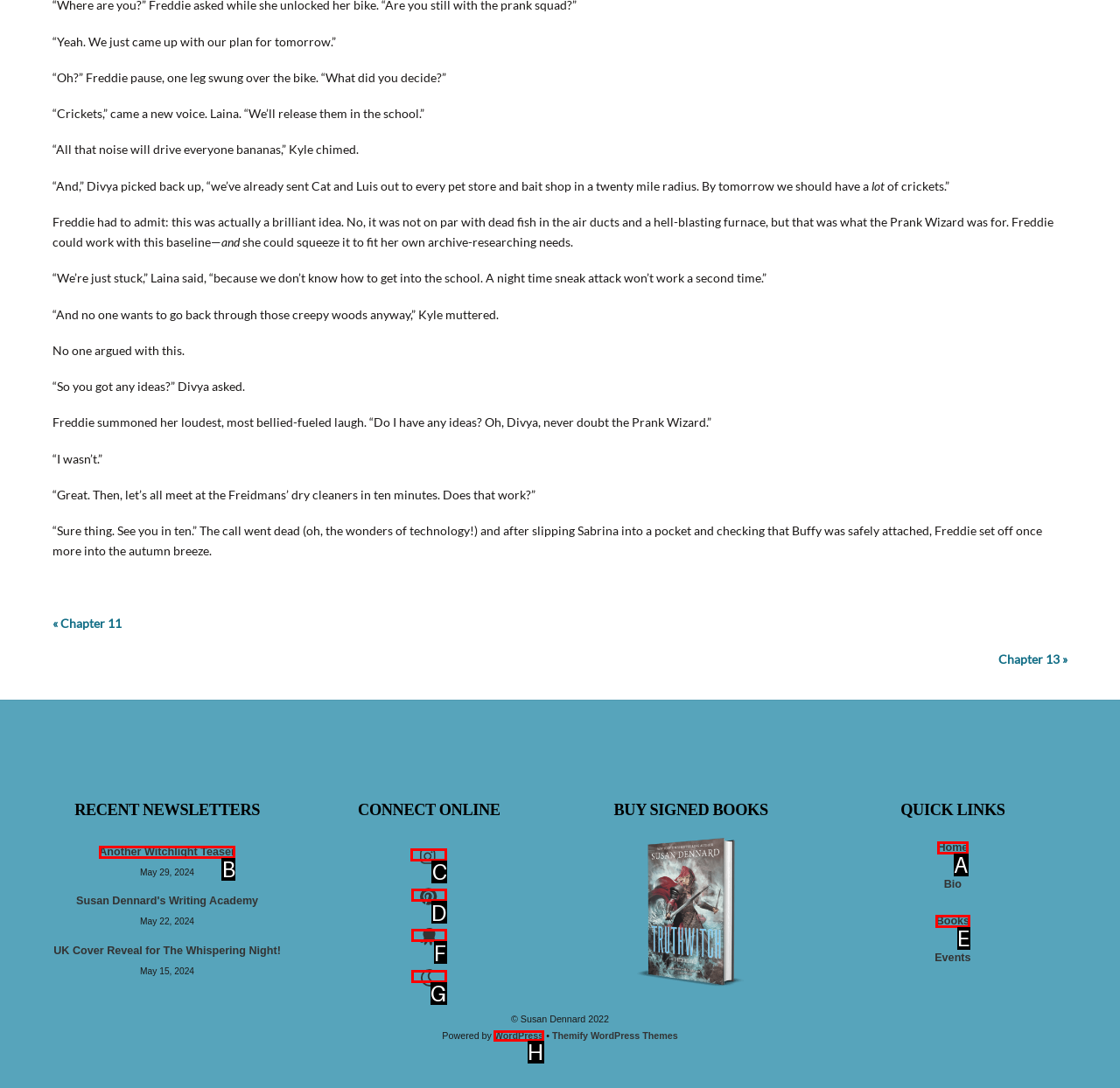Given the task: Search for something, point out the letter of the appropriate UI element from the marked options in the screenshot.

None